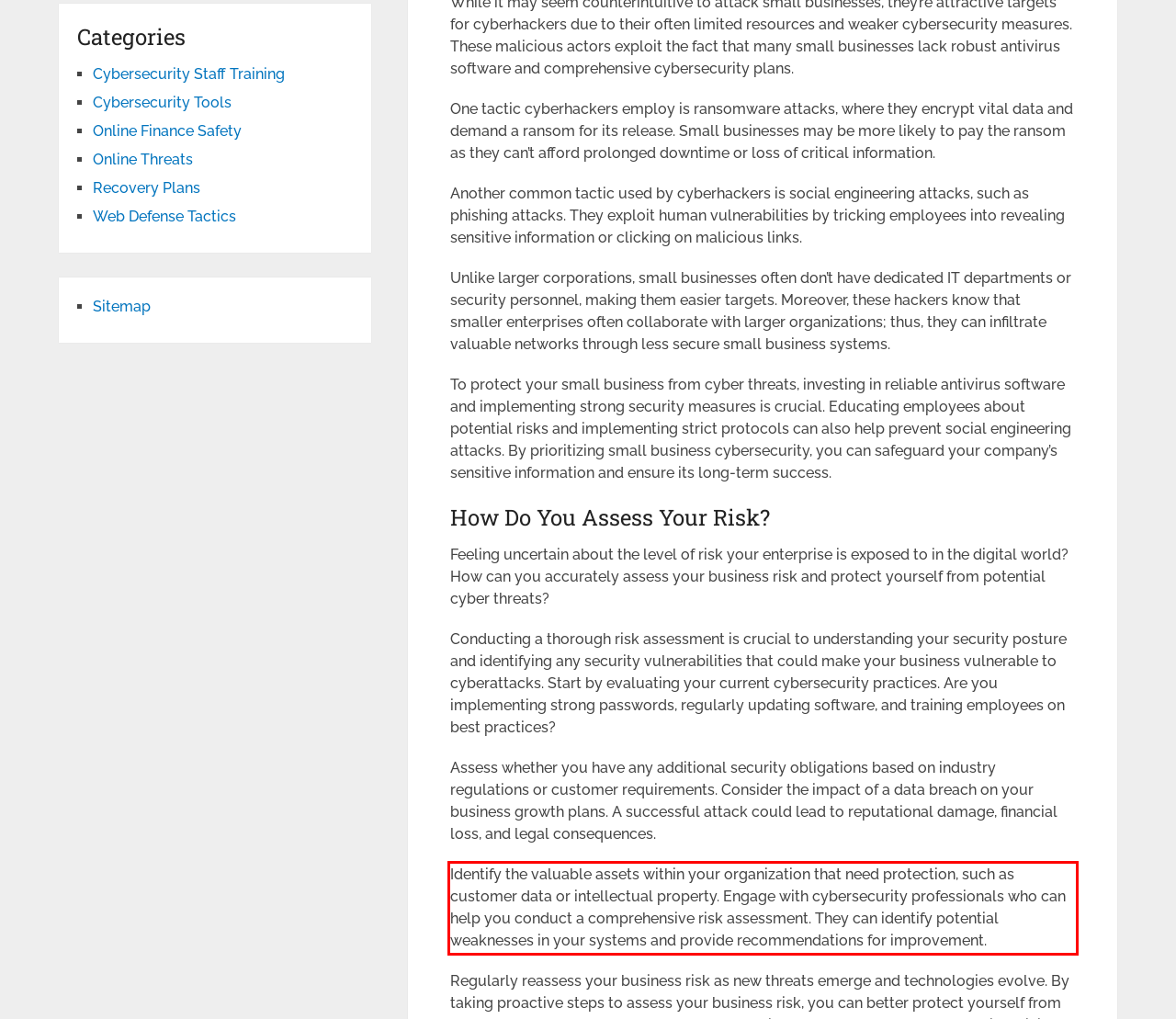Extract and provide the text found inside the red rectangle in the screenshot of the webpage.

Identify the valuable assets within your organization that need protection, such as customer data or intellectual property. Engage with cybersecurity professionals who can help you conduct a comprehensive risk assessment. They can identify potential weaknesses in your systems and provide recommendations for improvement.